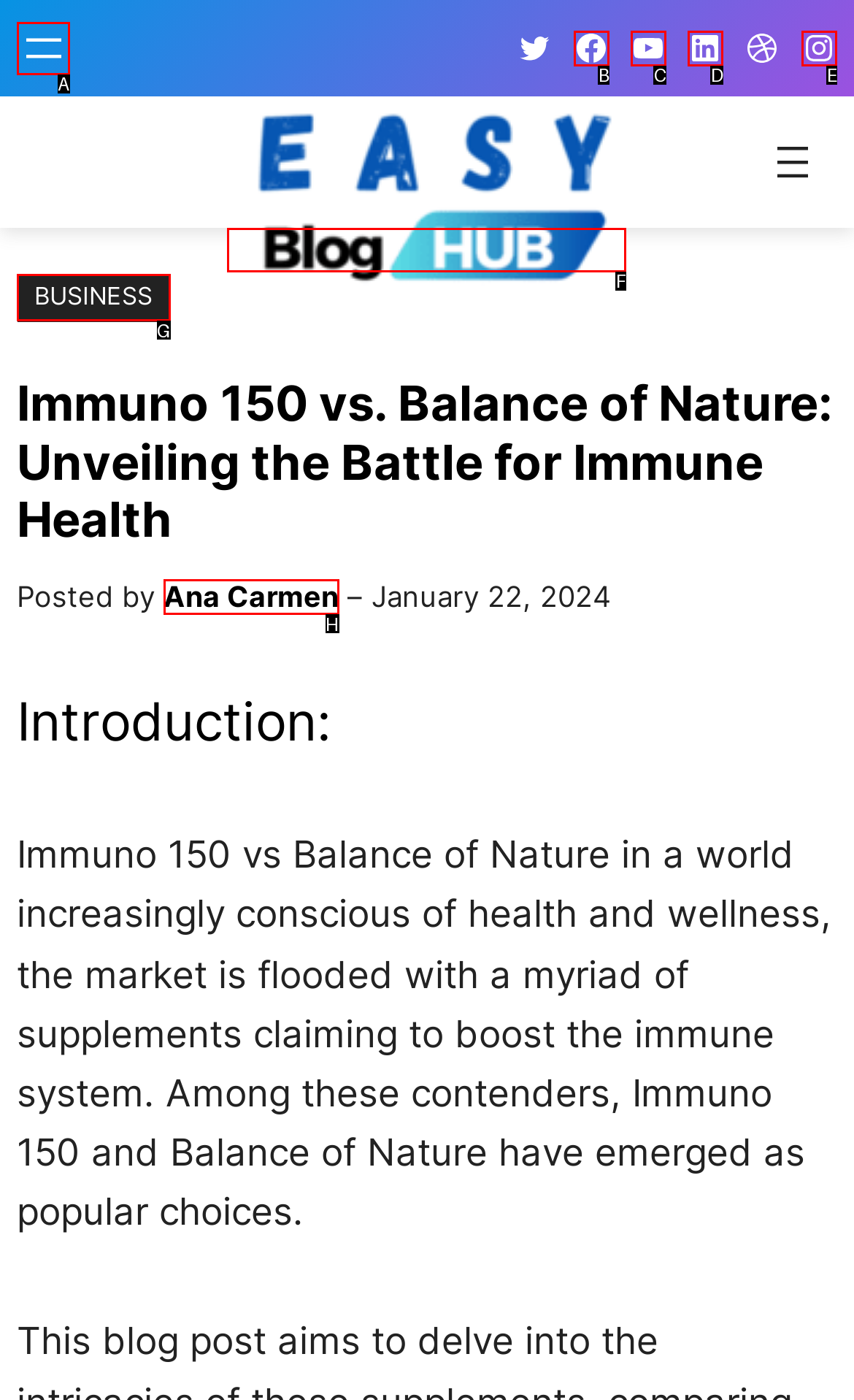Determine the right option to click to perform this task: Read the article by Ana Carmen
Answer with the correct letter from the given choices directly.

H